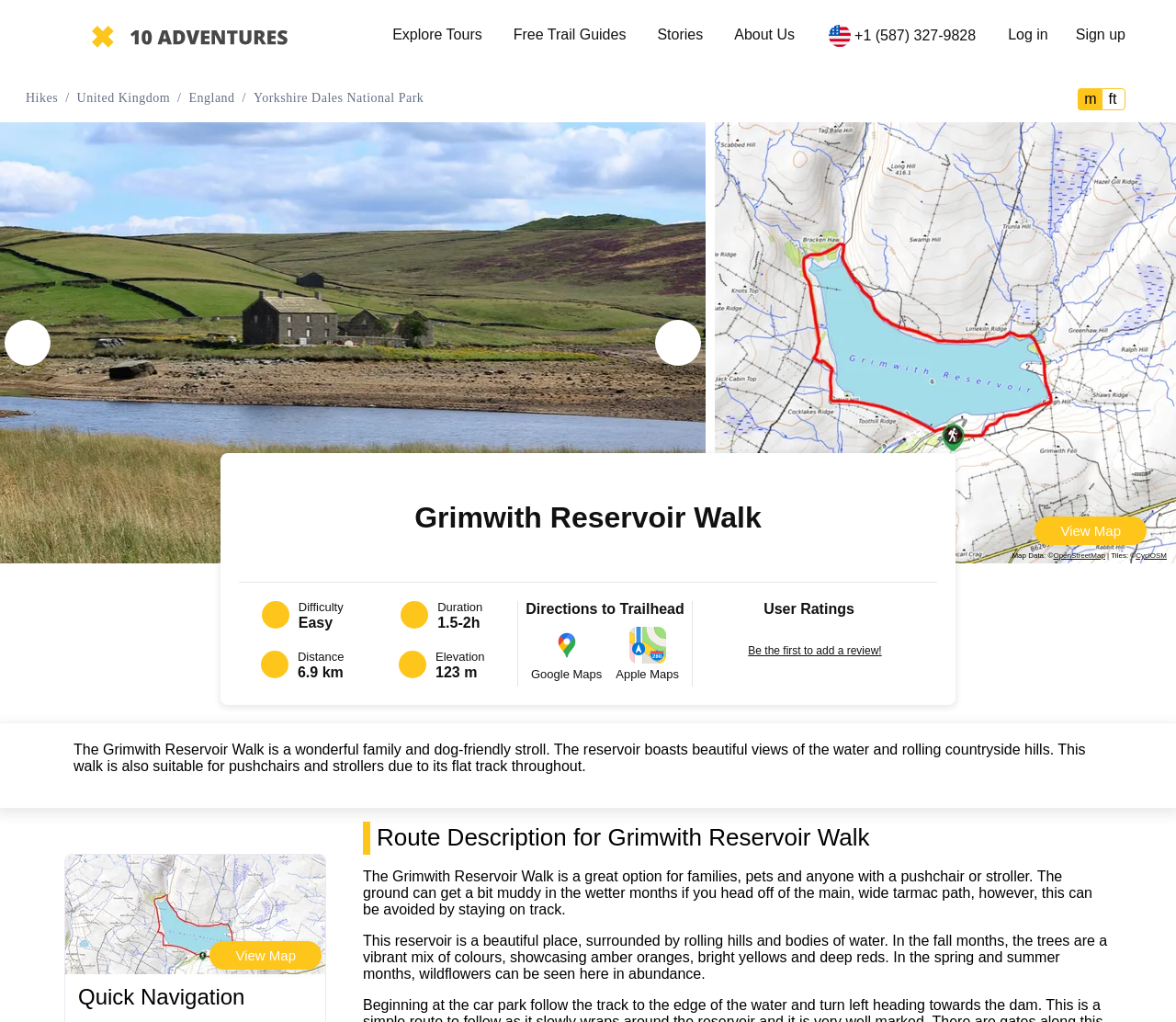Please find the bounding box coordinates of the clickable region needed to complete the following instruction: "Read the 'Hoping for a Quiet Night' post". The bounding box coordinates must consist of four float numbers between 0 and 1, i.e., [left, top, right, bottom].

None